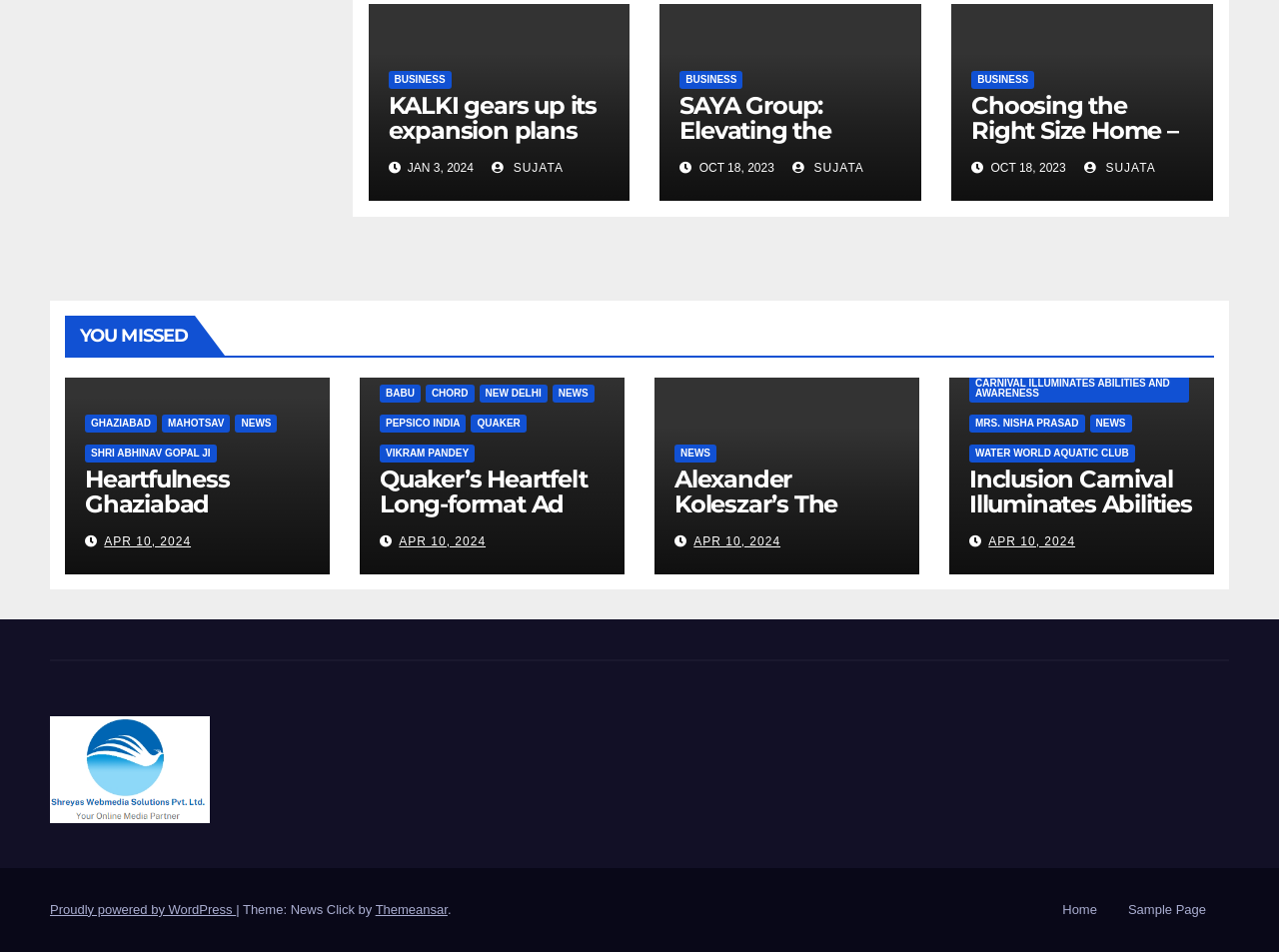Please identify the bounding box coordinates of the clickable element to fulfill the following instruction: "Read the article KALKI gears up its expansion plans for 2024 identifies 4 new markets in addition to its current 5 stores". The coordinates should be four float numbers between 0 and 1, i.e., [left, top, right, bottom].

[0.304, 0.095, 0.466, 0.257]